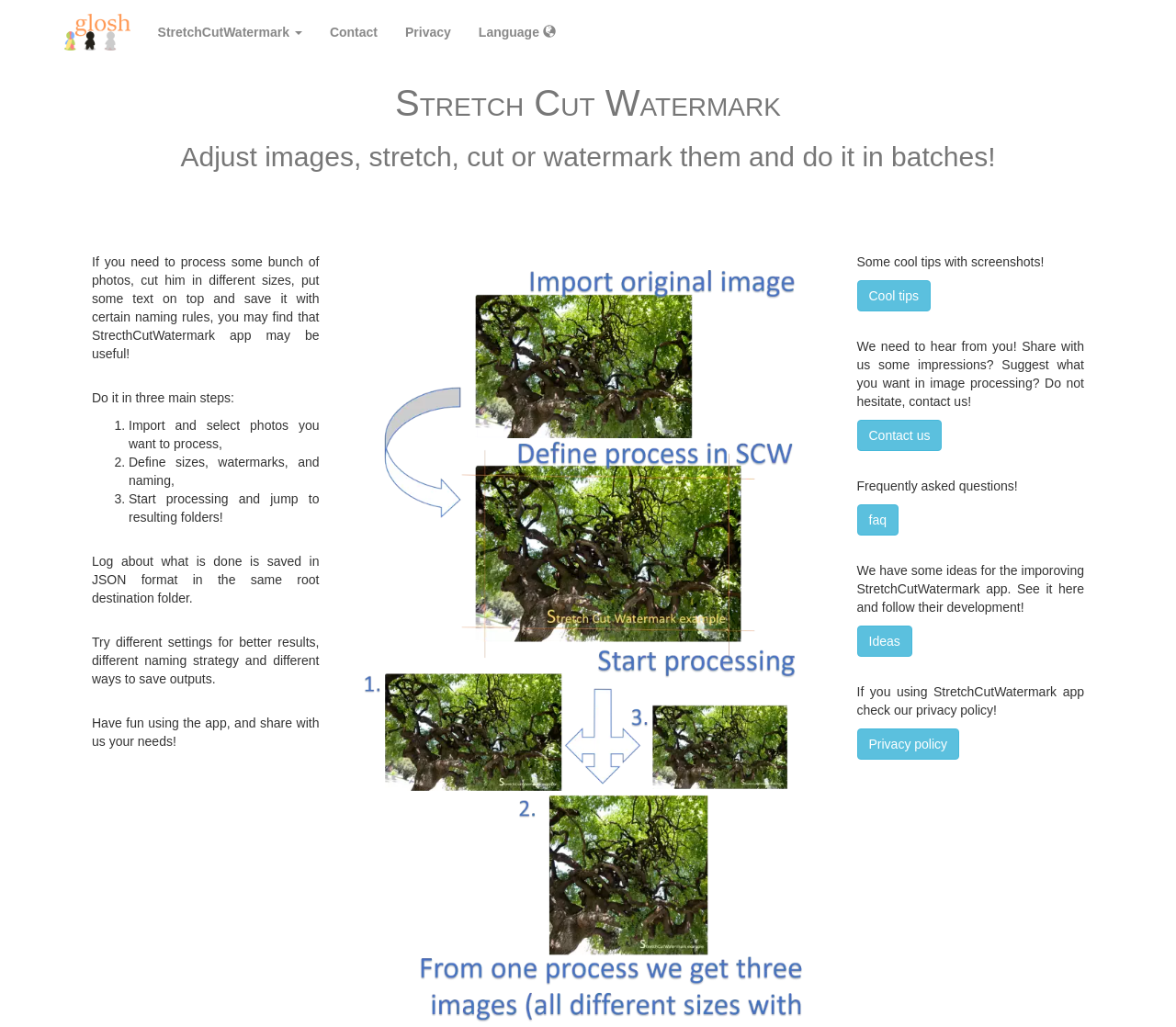Respond with a single word or phrase:
How many main steps are involved in using the Stretch Cut Watermark app?

Three